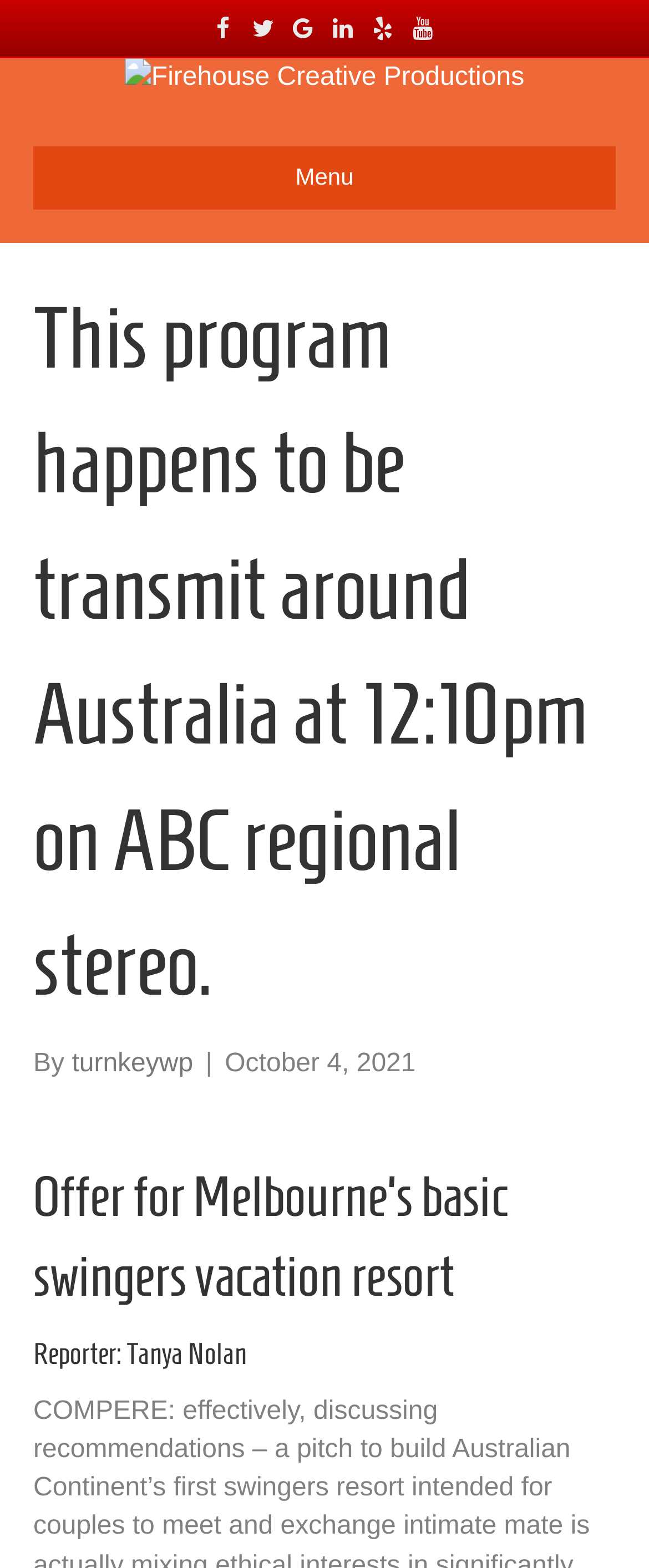Give a detailed account of the webpage, highlighting key information.

The webpage appears to be an article or blog post about a program being transmitted on ABC regional stereo in Australia. At the top left of the page, there is a menu button. To the right of the menu button, there are six social media links, each represented by an icon, arranged horizontally.

Below the social media links, there is a header section that spans the width of the page. The header contains the title of the program, "This program happens to be transmit around Australia at 12:10pm on ABC regional stereo." Below the title, there is a byline that reads "By turnkeywp" and a date, "October 4, 2021".

Further down the page, there are three headings. The first heading reads "Offer for Melbourne’s basic swingers vacation resort". The second heading reads "Reporter: Tanya Nolan". These headings are likely subheadings or section titles within the article.

At the top right of the page, there is a logo or image of "Firehouse Creative Productions", which is likely the production company or organization behind the program.